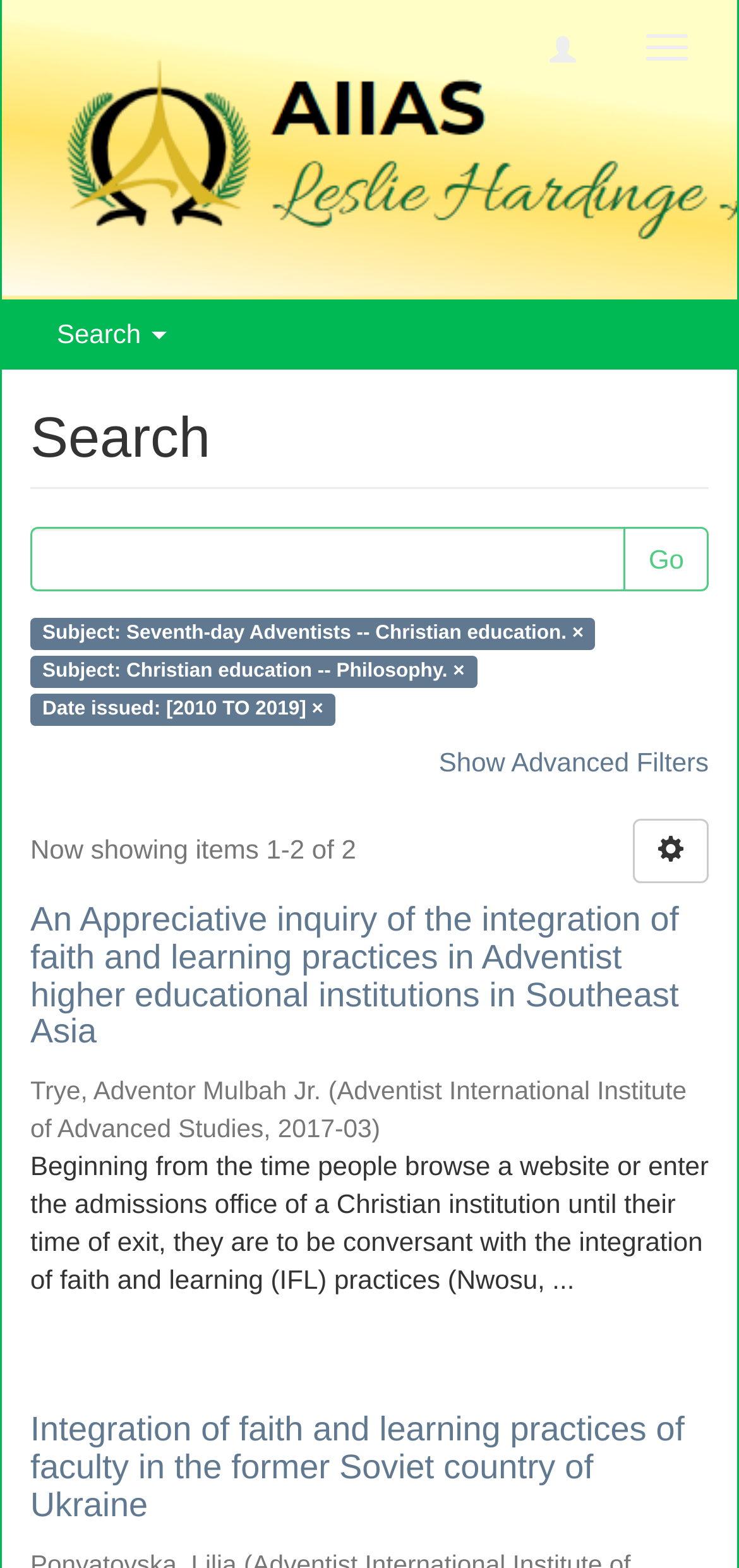Provide the bounding box coordinates of the HTML element this sentence describes: "Toggle navigation". The bounding box coordinates consist of four float numbers between 0 and 1, i.e., [left, top, right, bottom].

[0.846, 0.01, 0.959, 0.051]